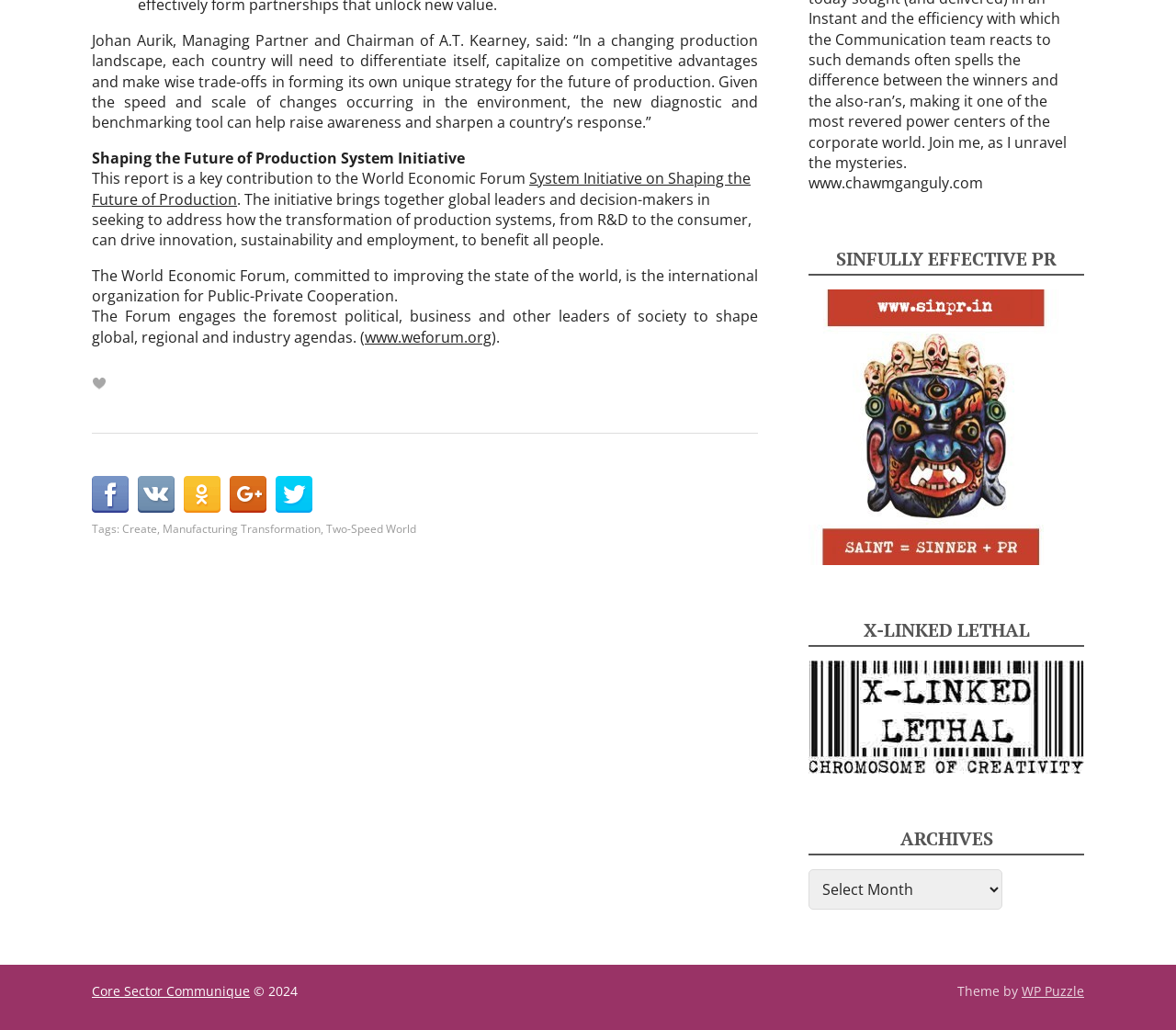Pinpoint the bounding box coordinates of the element to be clicked to execute the instruction: "Explore the topic of Manufacturing Transformation".

[0.138, 0.505, 0.273, 0.521]